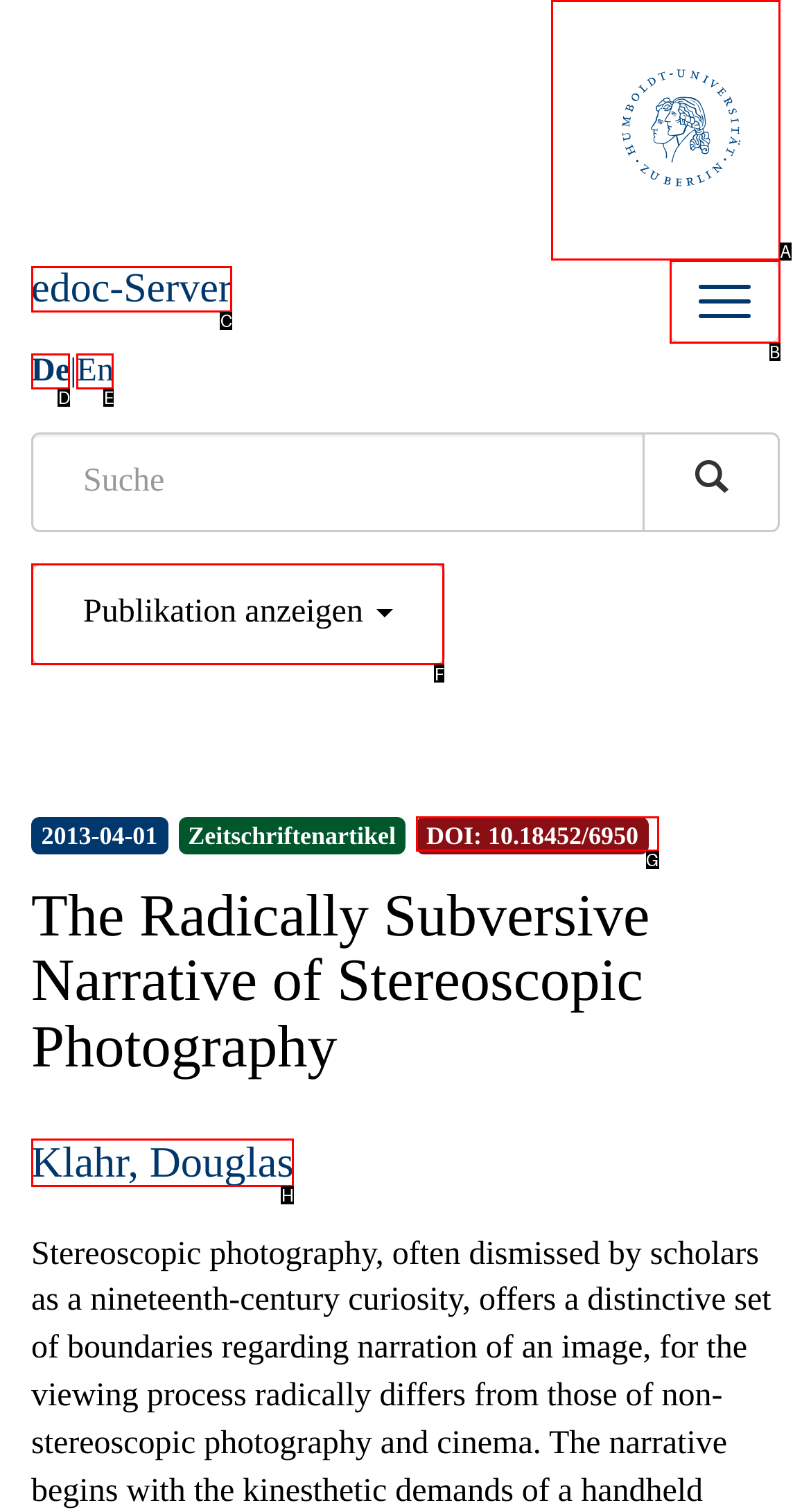To complete the task: Visit the DOI link, which option should I click? Answer with the appropriate letter from the provided choices.

G